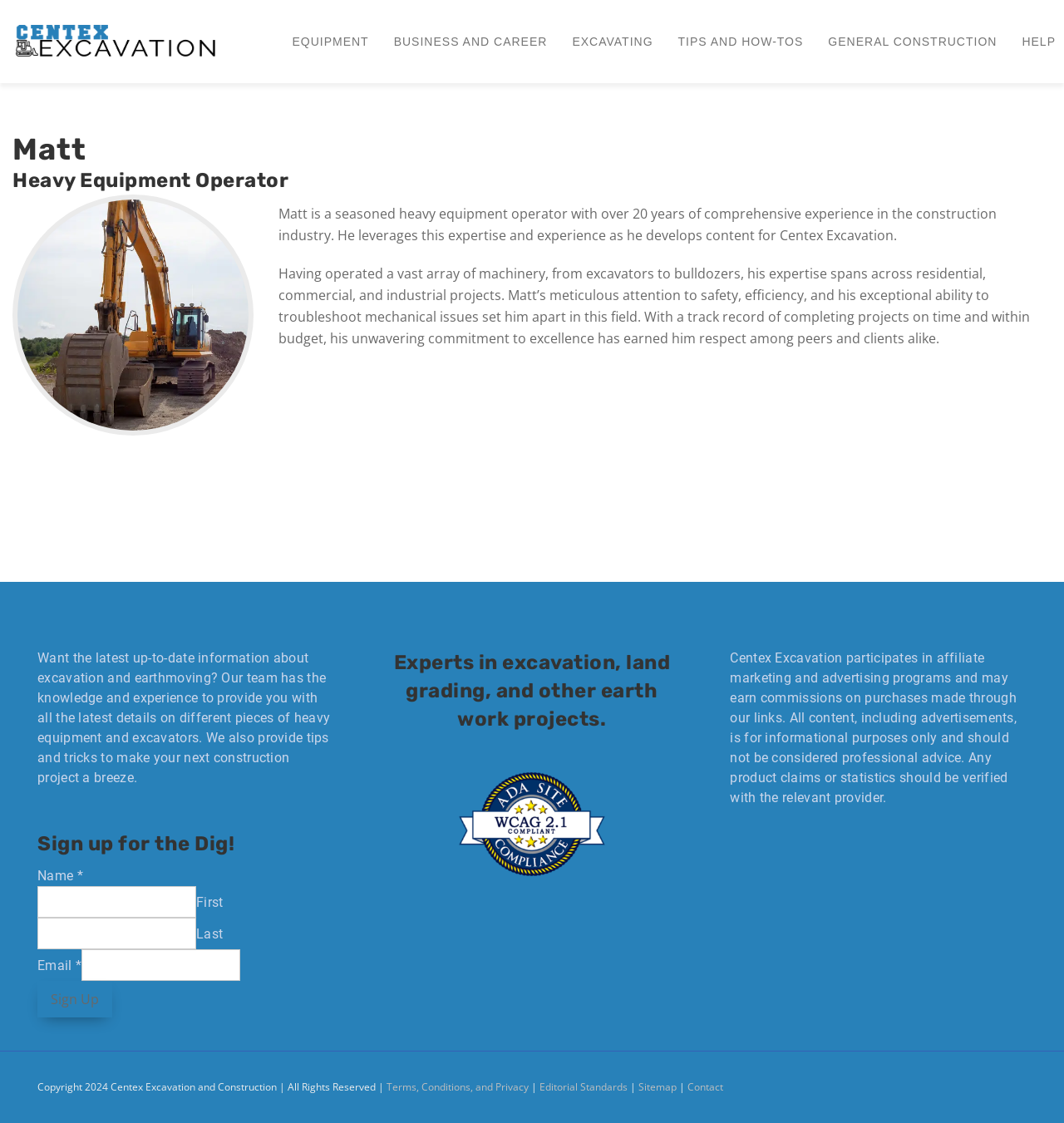How many links are there in the top navigation menu?
From the image, respond using a single word or phrase.

6